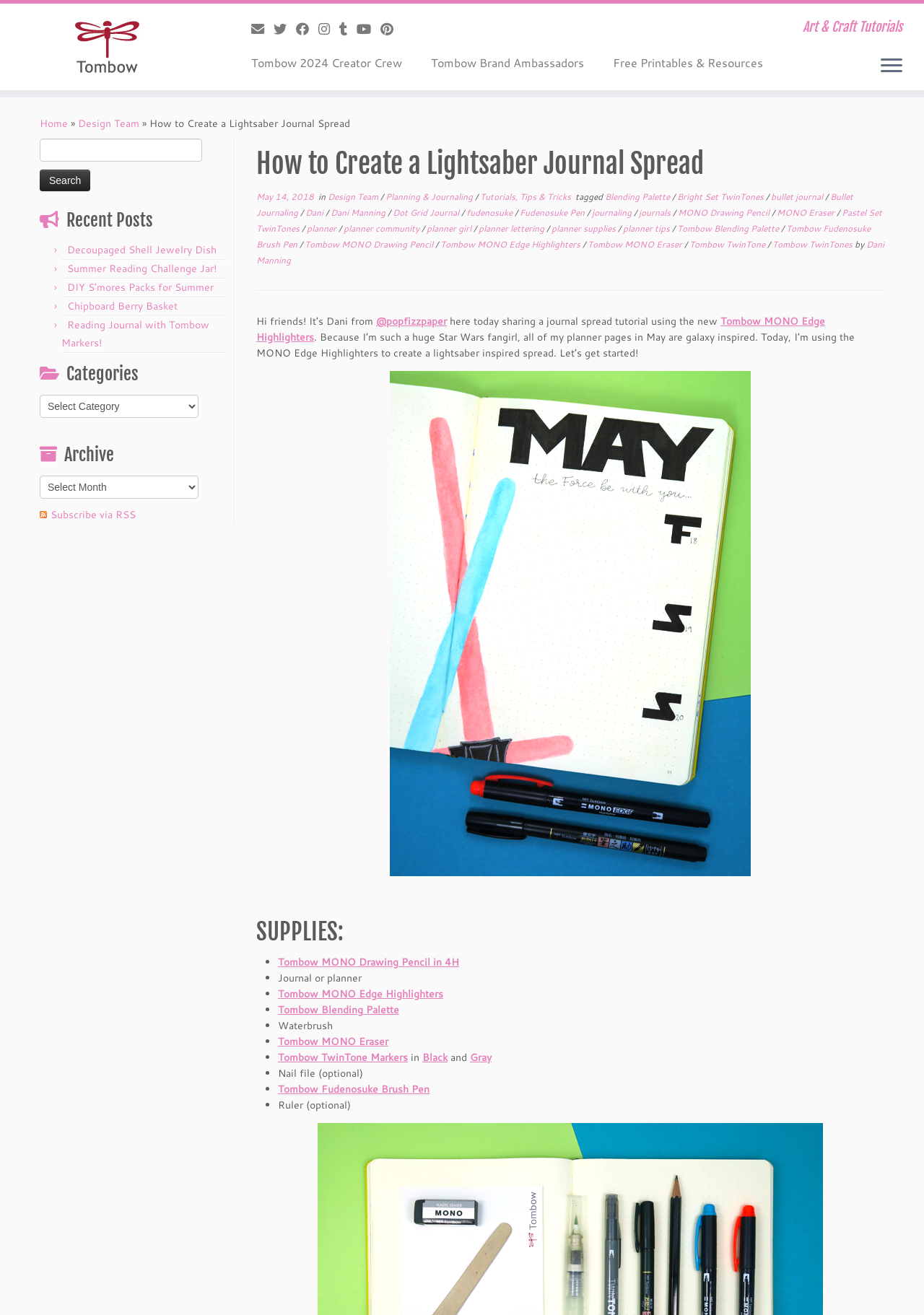Based on the element description: "Tombow Blending Palette", identify the bounding box coordinates for this UI element. The coordinates must be four float numbers between 0 and 1, listed as [left, top, right, bottom].

[0.301, 0.763, 0.432, 0.774]